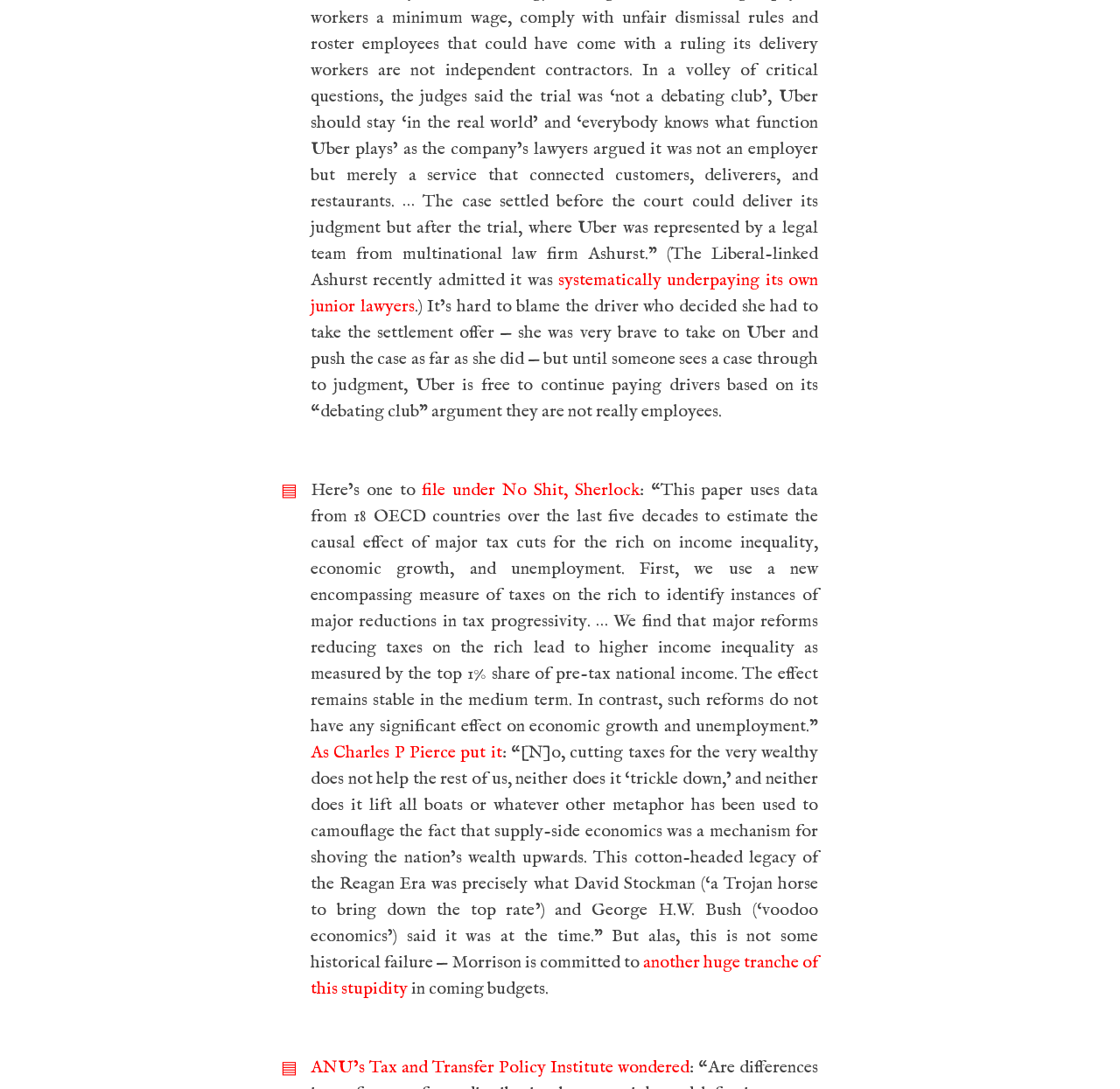What is the author's tone towards supply-side economics?
Please use the image to provide a one-word or short phrase answer.

Critical